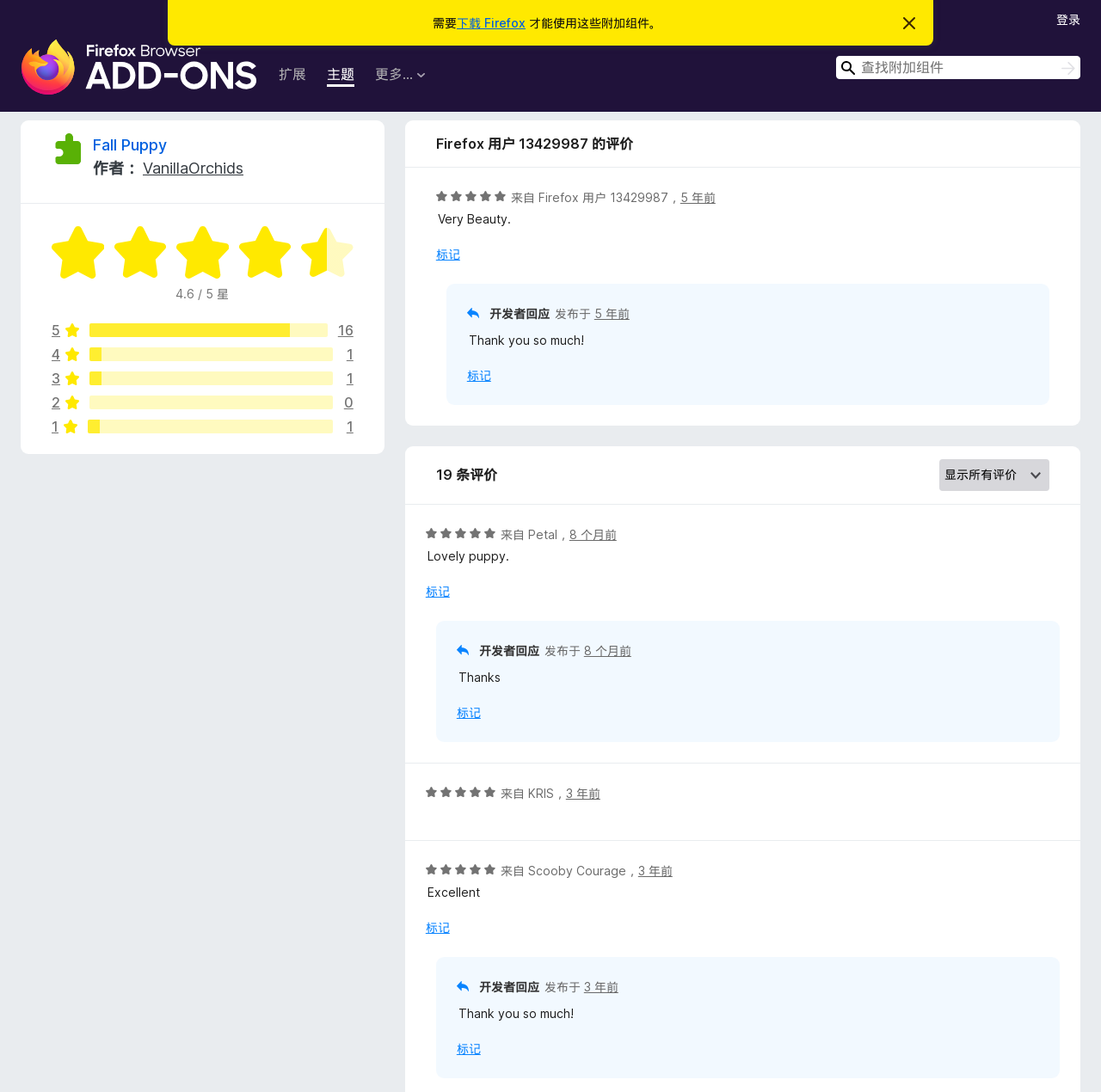Locate the bounding box coordinates of the clickable element to fulfill the following instruction: "View the Live Tour". Provide the coordinates as four float numbers between 0 and 1 in the format [left, top, right, bottom].

None